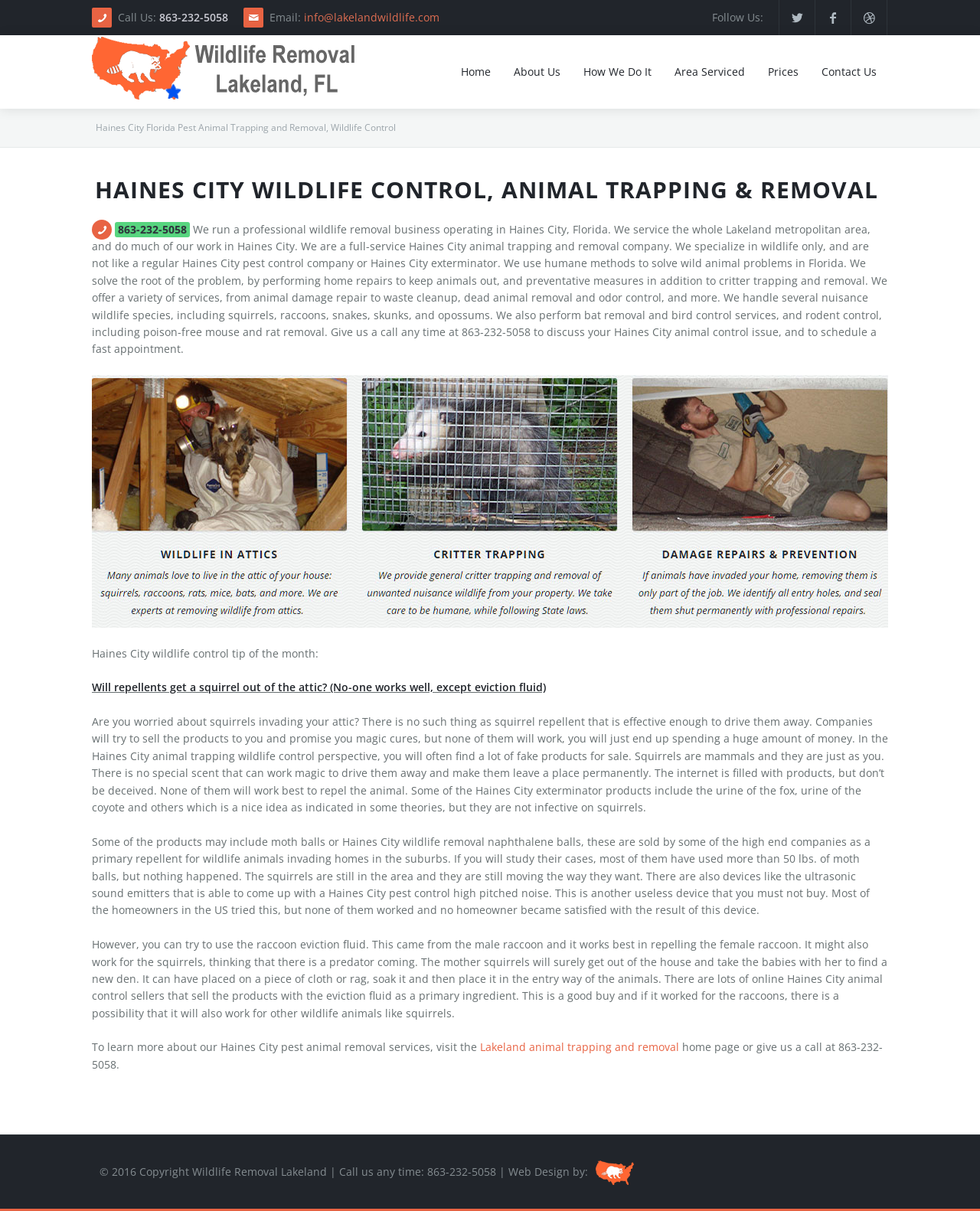Find the bounding box coordinates for the HTML element specified by: "alt="Brain Products Press Release Logo"".

None